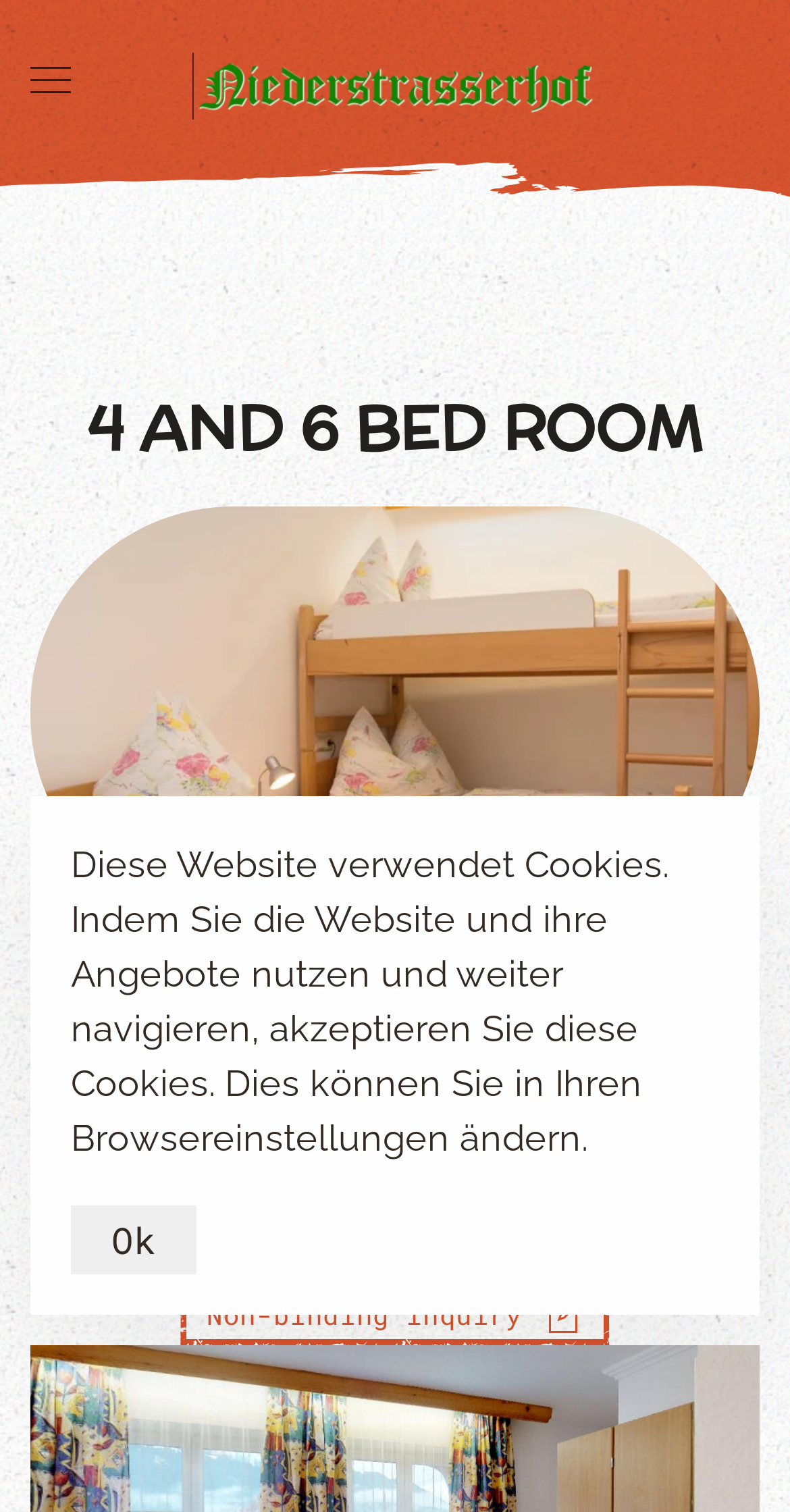Using the information from the screenshot, answer the following question thoroughly:
Is there a way to navigate back to the home page?

The webpage has a link 'Back to home' which suggests that users can navigate back to the home page by clicking on this link.